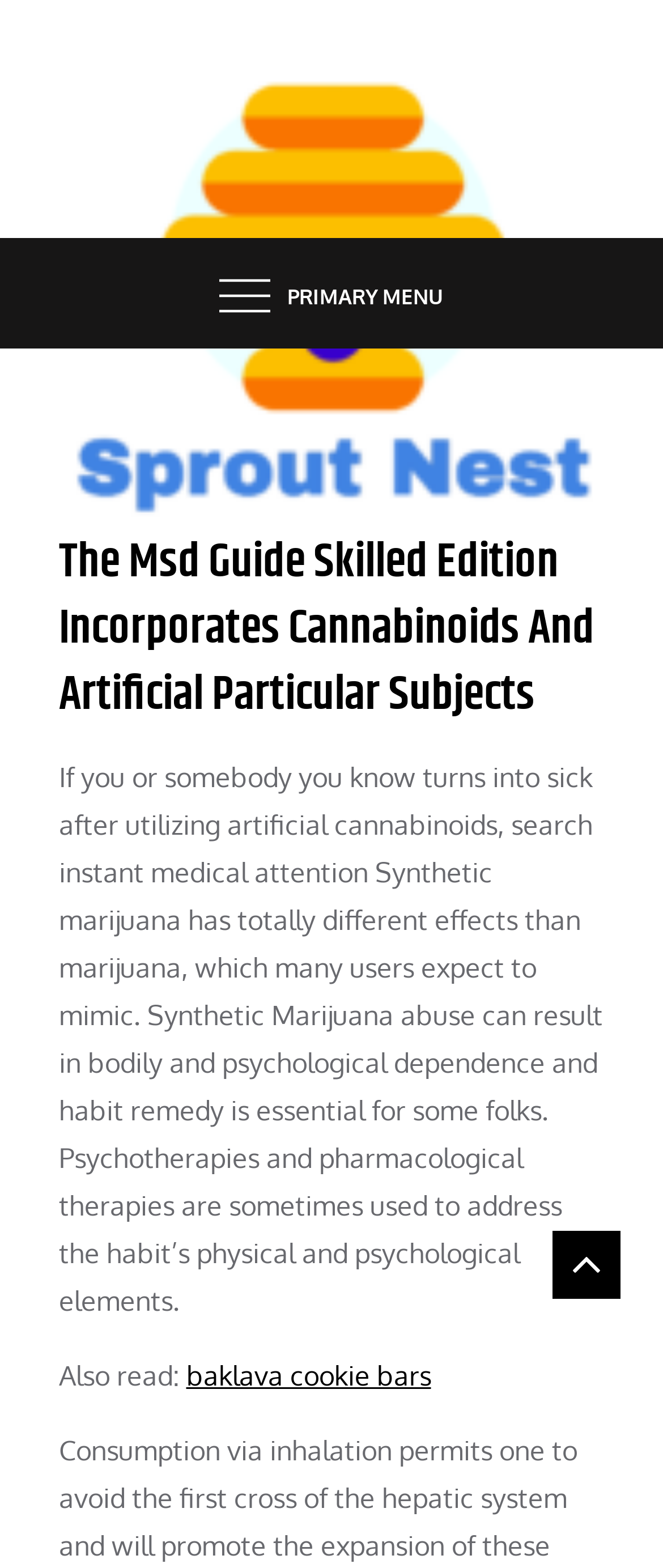Find the bounding box of the UI element described as follows: "baklava cookie bars".

[0.281, 0.867, 0.65, 0.888]